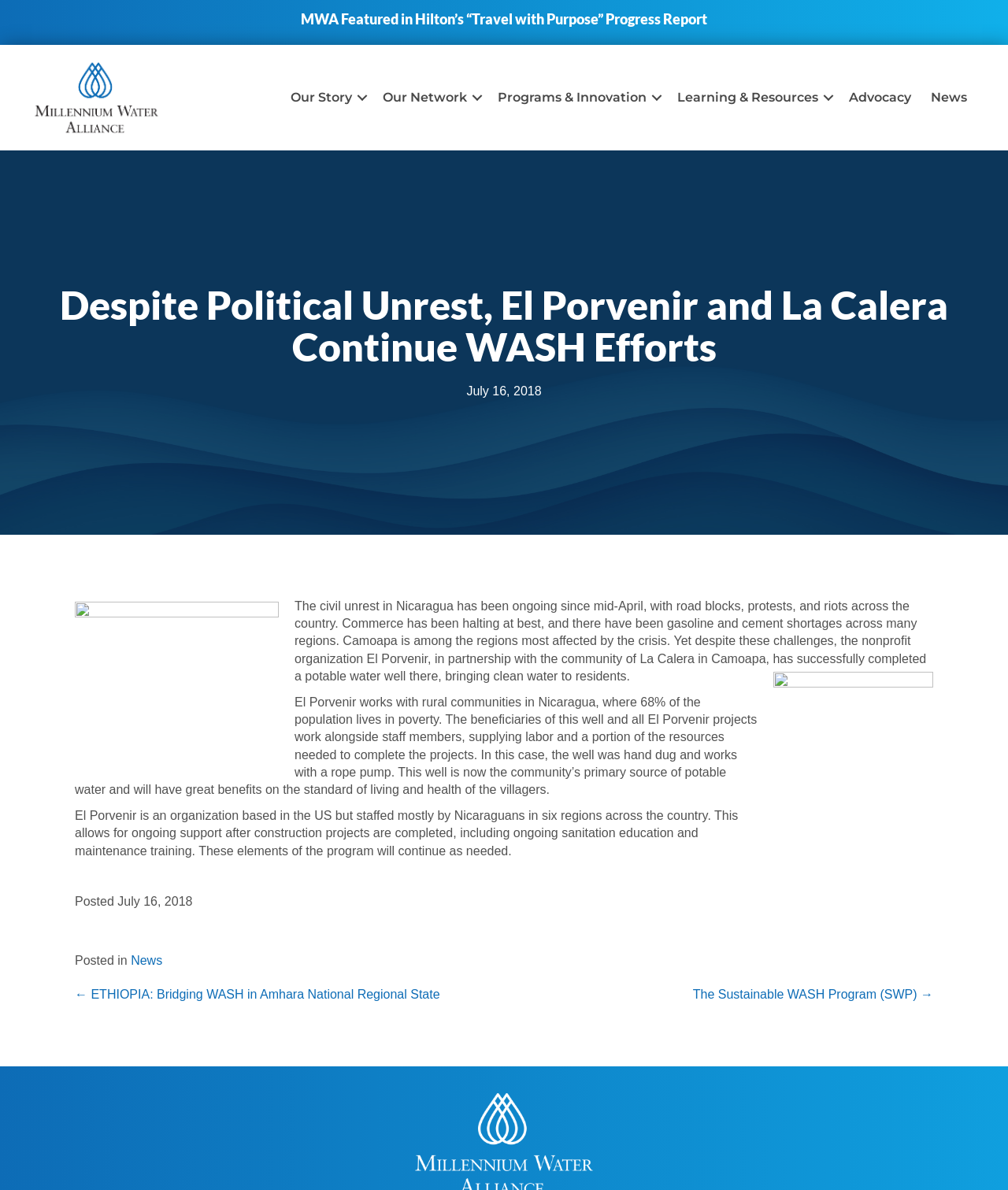Locate the bounding box coordinates of the clickable element to fulfill the following instruction: "Click the 'News' link". Provide the coordinates as four float numbers between 0 and 1 in the format [left, top, right, bottom].

[0.914, 0.069, 0.969, 0.095]